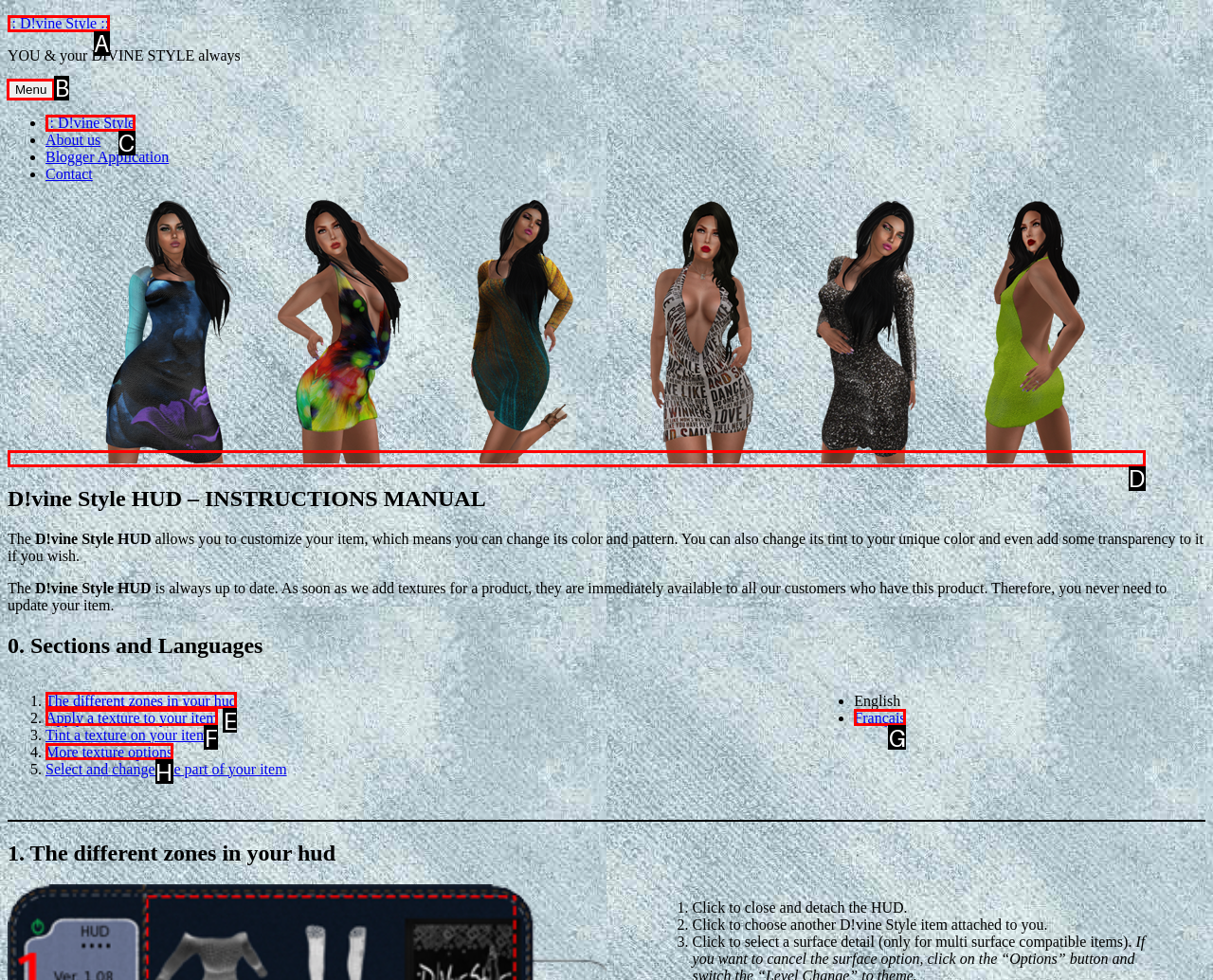Tell me which one HTML element I should click to complete the following task: Click the 'Menu' button Answer with the option's letter from the given choices directly.

B